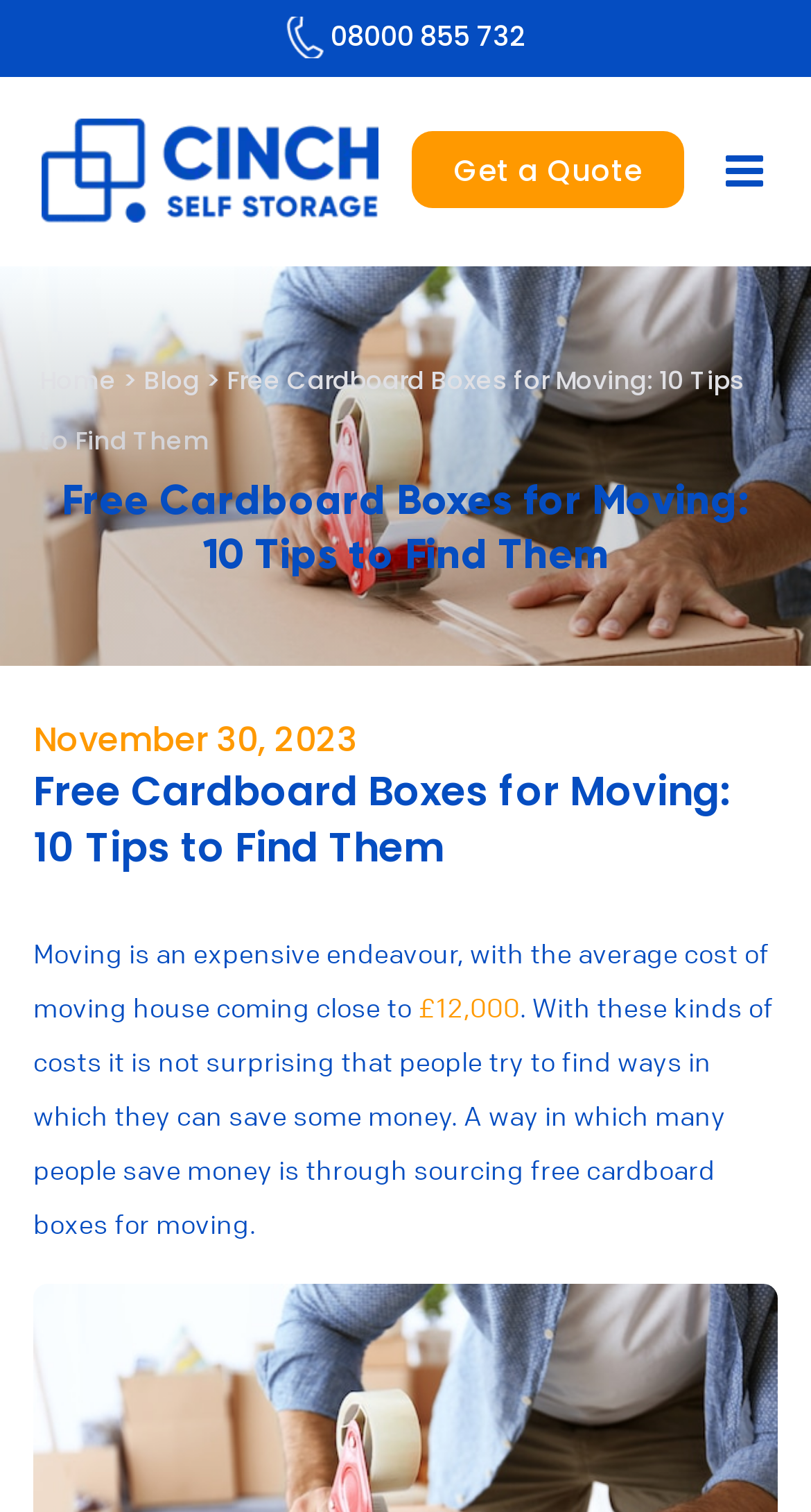Explain the webpage in detail, including its primary components.

The webpage appears to be a blog article titled "Free Cardboard Boxes for Moving: 10 Tips to Find Them" on the Cinch Storage website. At the top left corner, there is a logo of Cinch Storage, accompanied by a link to the website's homepage. To the right of the logo, there is a toggle button for the mobile menu. 

Below the logo, there is a navigation menu with links to the homepage and the blog section. The title of the article "Free Cardboard Boxes for Moving: 10 Tips to Find Them" is prominently displayed in the center of the page, with the date "November 30, 2023" written in a smaller font below it.

The article begins with a paragraph of text that discusses the high cost of moving, with a link to the specific amount "£12,000" highlighted. The text continues to explain that people try to find ways to save money, and one way to do so is by sourcing free cardboard boxes for moving.

There are a total of 5 links on the page, including the Cinch Storage logo, the toggle mobile menu, the "Get a Quote" button, and the links to the homepage and the blog section. There is also a phone number "08000 855 732" displayed at the top right corner of the page.